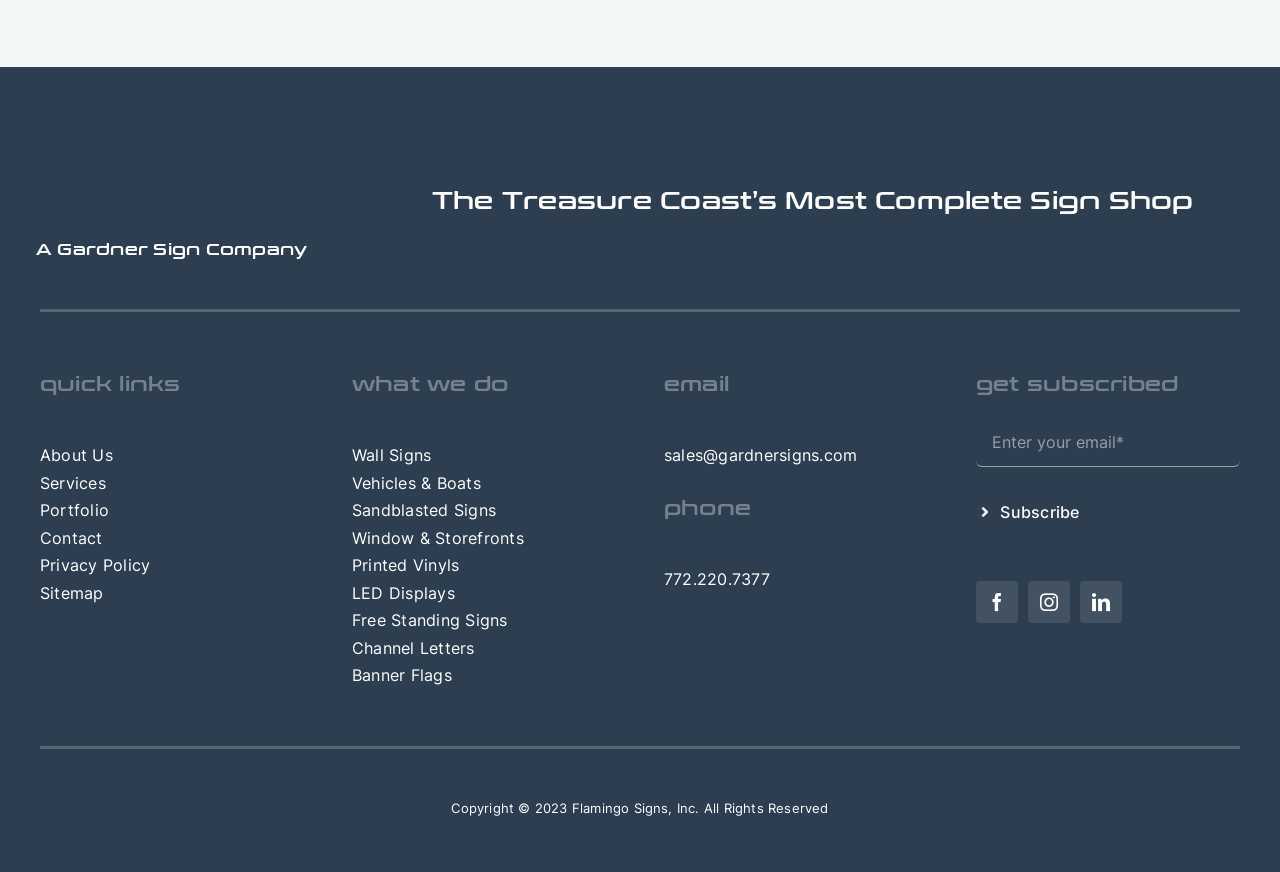Determine the coordinates of the bounding box for the clickable area needed to execute this instruction: "Click on About Us".

[0.031, 0.511, 0.088, 0.534]